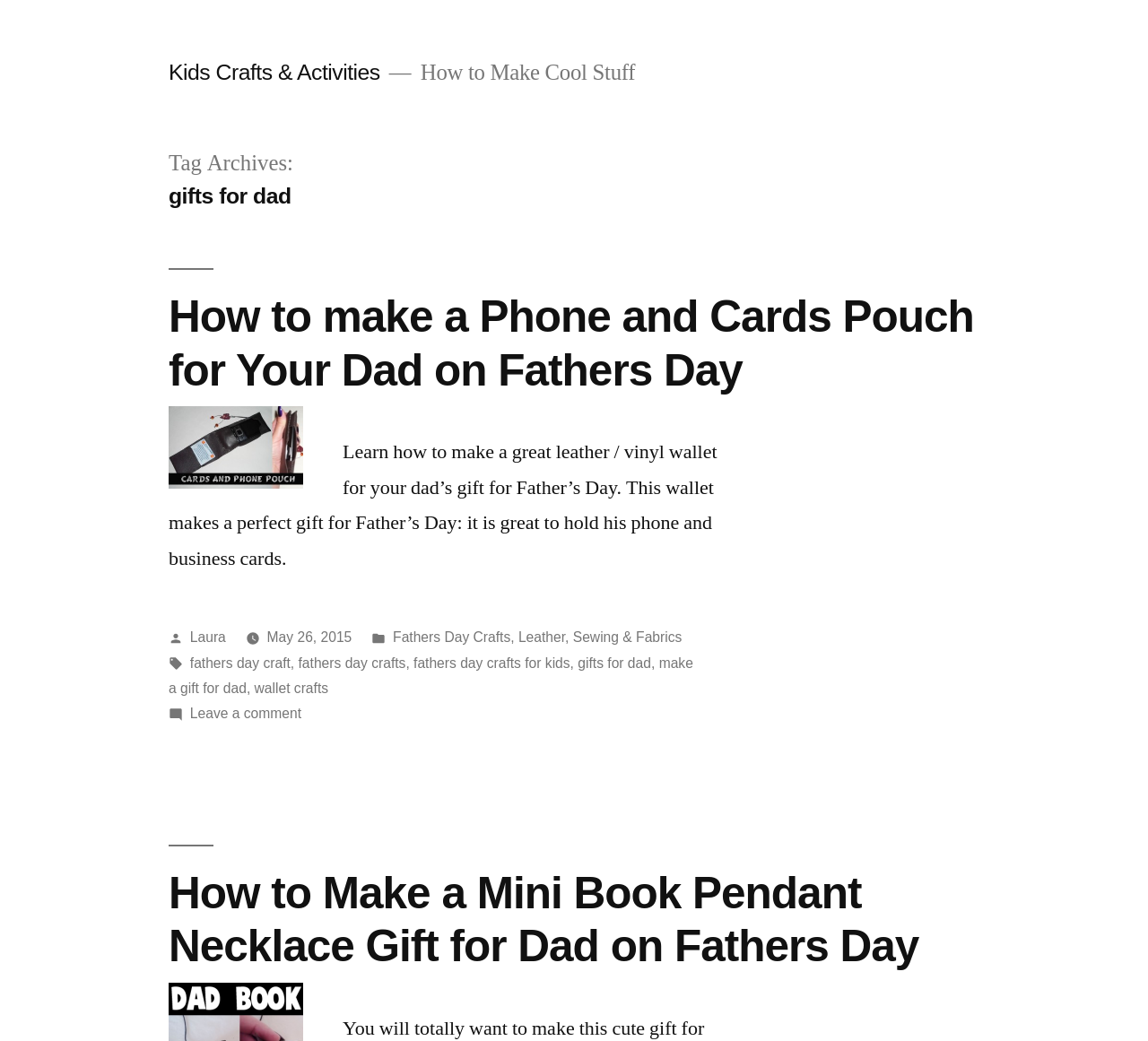Create an elaborate caption for the webpage.

This webpage is an archive of gifts for dads, specifically focusing on kids' crafts and activities. At the top, there is a link to "Kids Crafts & Activities" and a heading that reads "How to Make Cool Stuff". Below this, there is a header that says "Tag Archives: gifts for dad".

The main content of the page is divided into sections, each featuring a different craft or activity. The first section has a heading that reads "How to make a Phone and Cards Pouch for Your Dad on Fathers Day" and includes a link to the article, an image of a phone and cards cover, and a brief description of the project. The description explains how to make a leather or vinyl wallet for Father's Day, which can hold a phone and business cards.

Below this section, there is a footer area that includes information about the post, such as the author "Laura", the date "May 26, 2015", and categories like "Fathers Day Crafts", "Leather", and "Sewing & Fabrics". There are also tags listed, including "fathers day craft", "fathers day crafts", "fathers day crafts for kids", "gifts for dad", and "make a gift for dad".

Further down the page, there is another section with a heading that reads "How to Make a Mini Book Pendant Necklace Gift for Dad on Fathers Day". This section includes a link to the article and a brief description of the project.